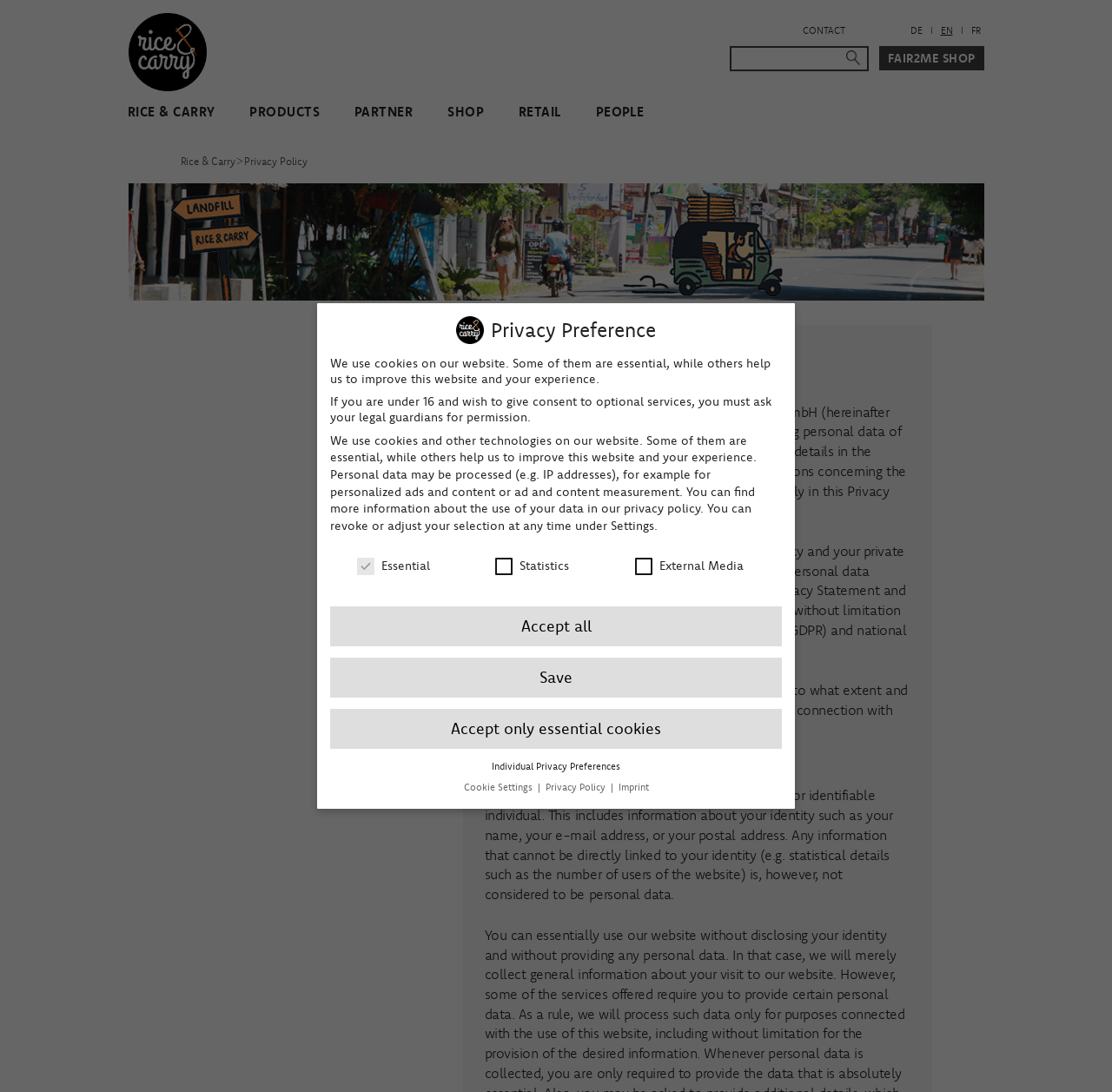Mark the bounding box of the element that matches the following description: "Rice & Carry".

[0.115, 0.095, 0.193, 0.111]